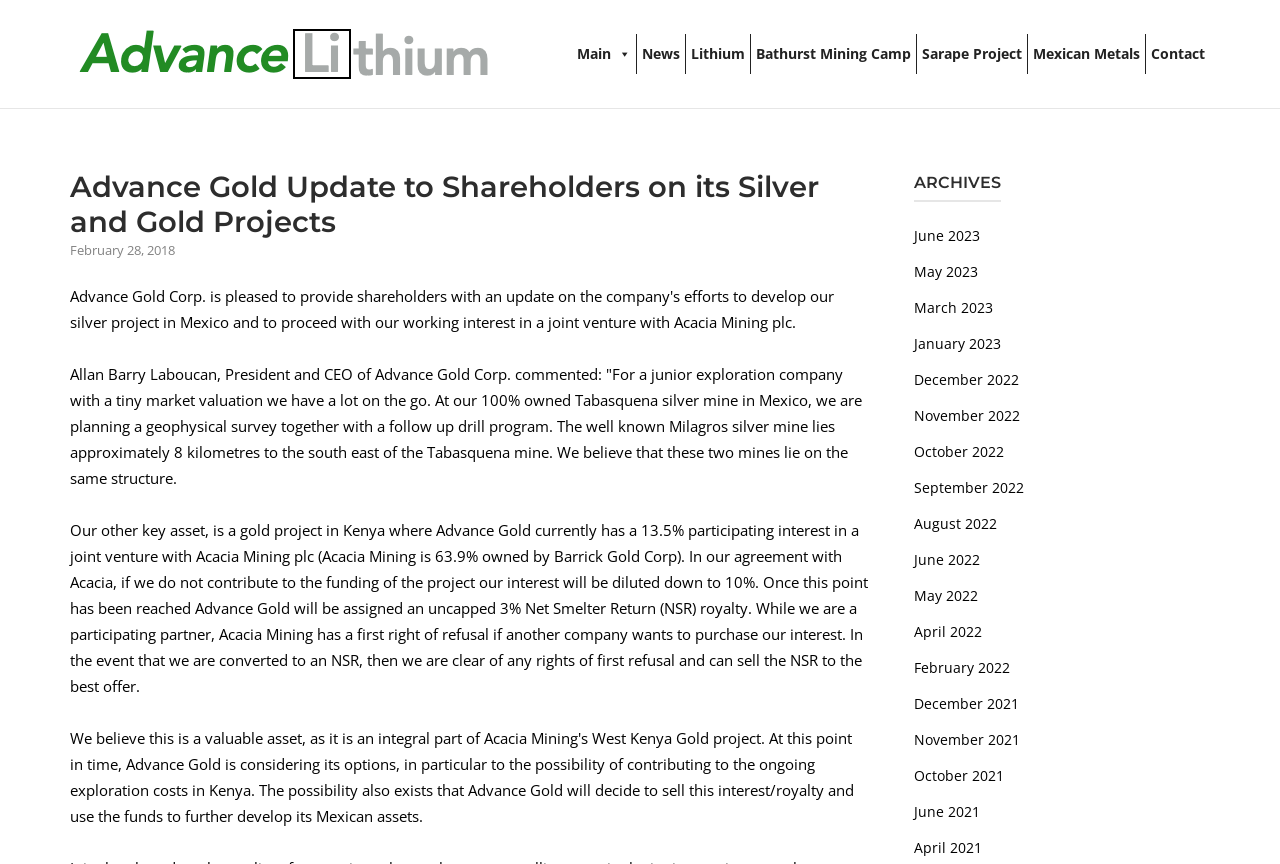Find the bounding box coordinates of the clickable region needed to perform the following instruction: "Contact Advance Gold". The coordinates should be provided as four float numbers between 0 and 1, i.e., [left, top, right, bottom].

[0.895, 0.039, 0.945, 0.086]